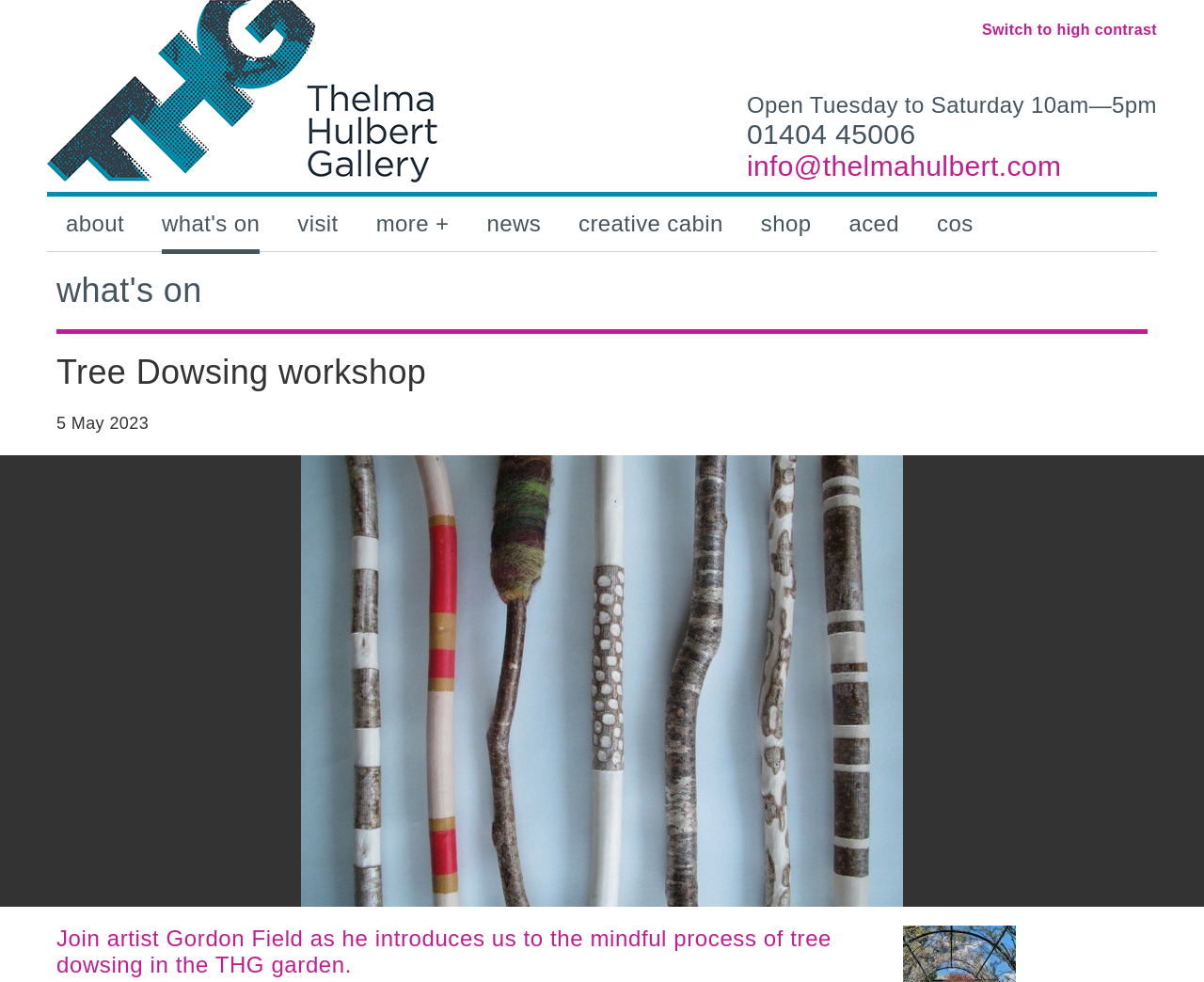Provide a one-word or short-phrase response to the question:
What is the date of the workshop?

5 May 2023